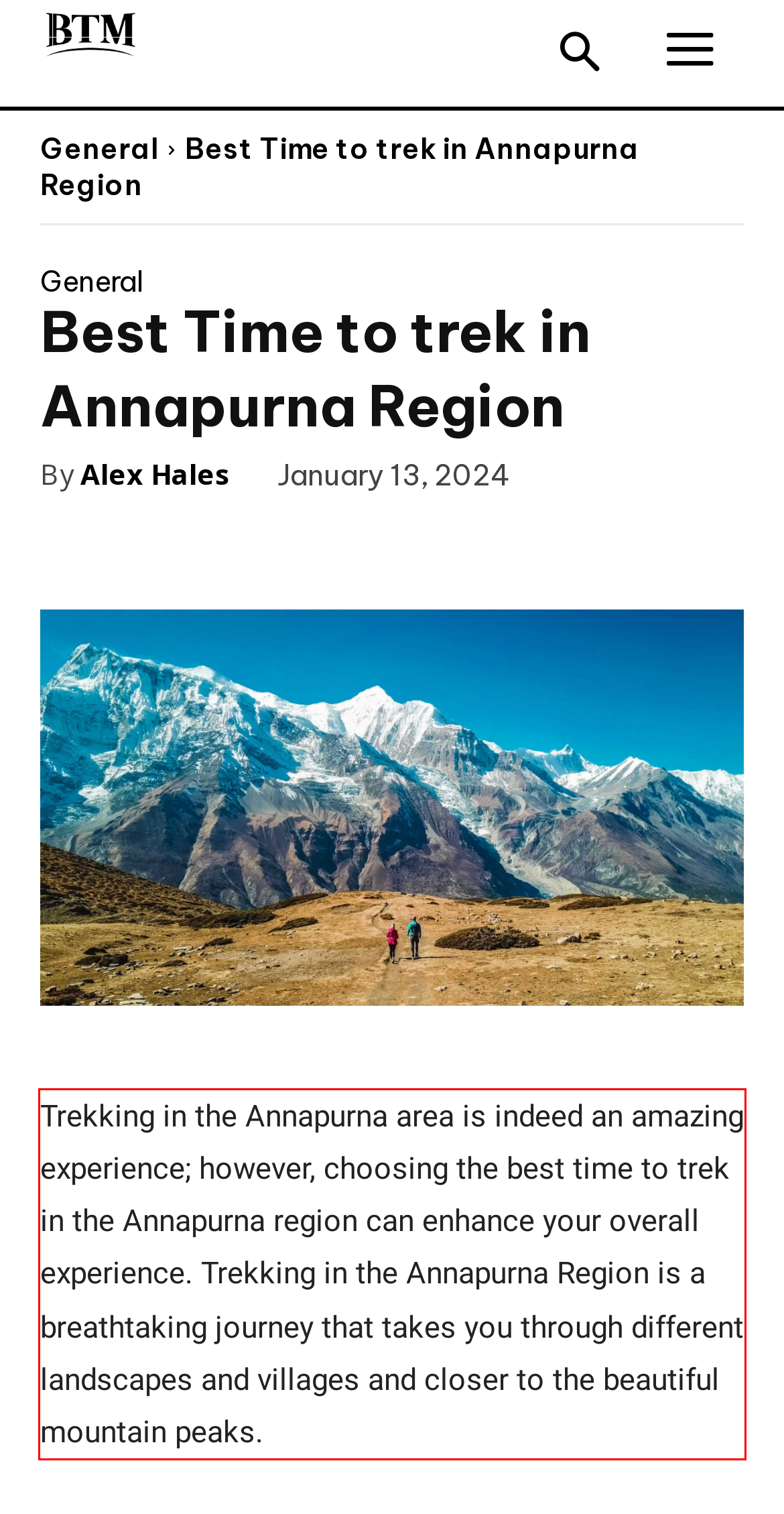Given the screenshot of a webpage, identify the red rectangle bounding box and recognize the text content inside it, generating the extracted text.

Trekking in the Annapurna area is indeed an amazing experience; however, choosing the best time to trek in the Annapurna region can enhance your overall experience. Trekking in the Annapurna Region is a breathtaking journey that takes you through different landscapes and villages and closer to the beautiful mountain peaks.